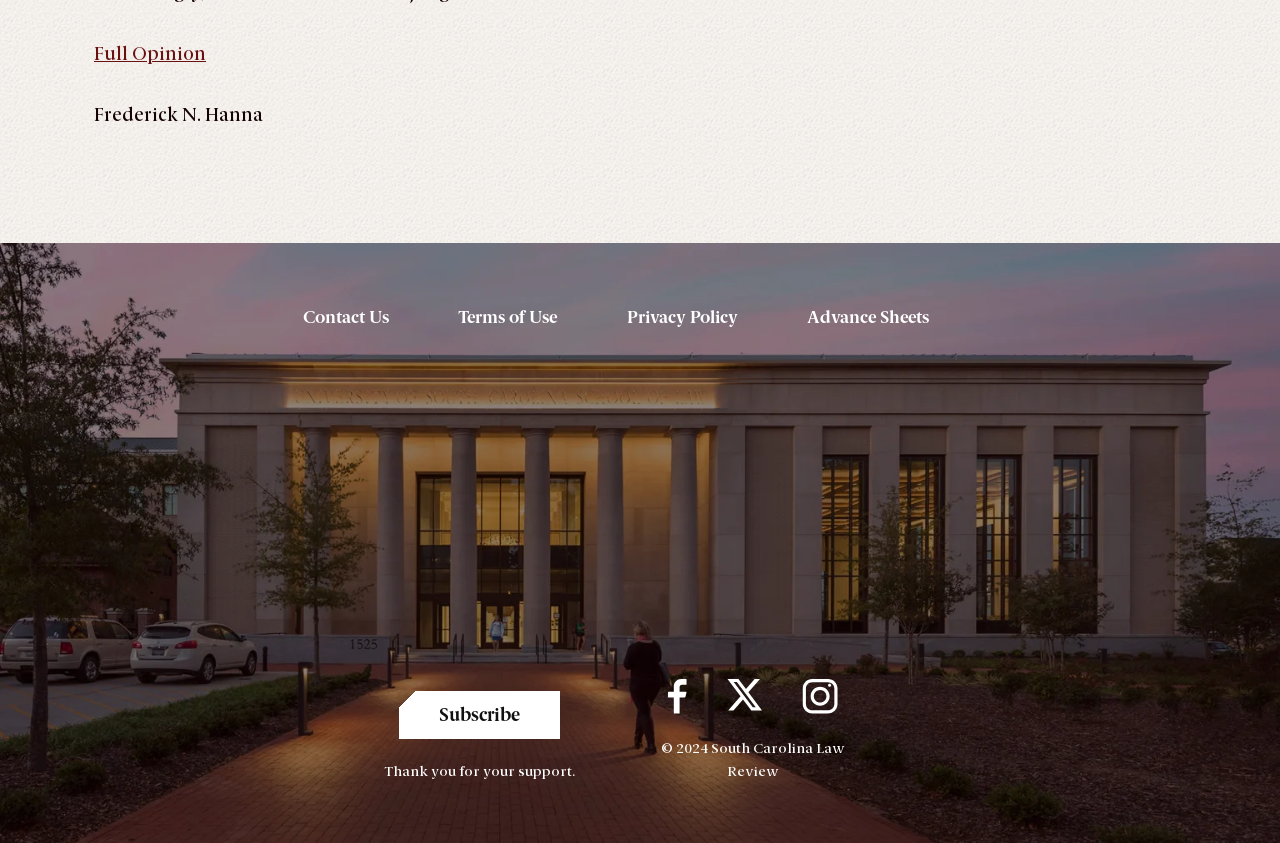Determine the bounding box coordinates for the clickable element required to fulfill the instruction: "View Terms of Use". Provide the coordinates as four float numbers between 0 and 1, i.e., [left, top, right, bottom].

[0.358, 0.361, 0.435, 0.393]